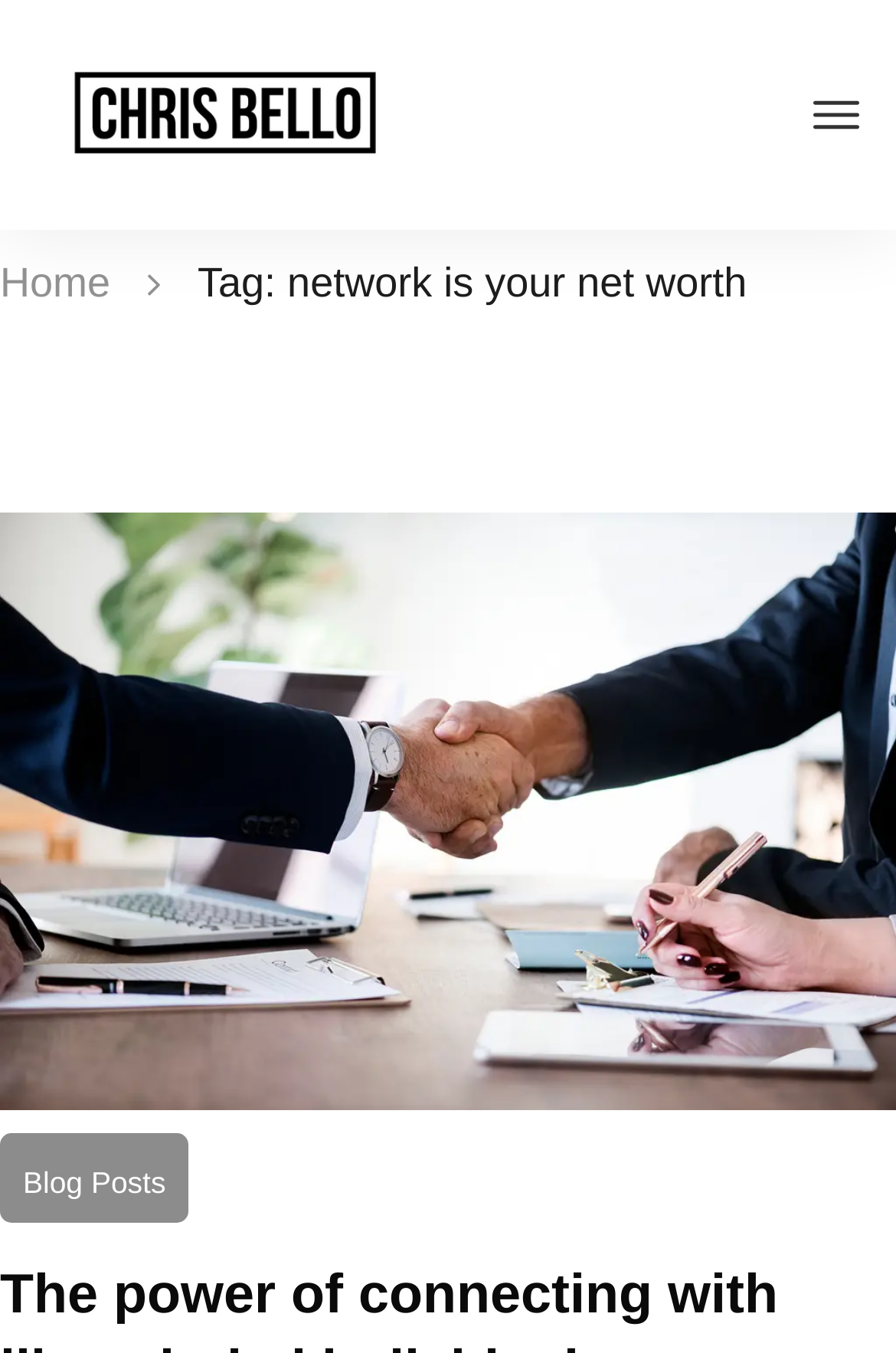What is the title of the first blog post?
Using the image as a reference, answer the question in detail.

I looked at the link element with the text 'The power of connecting with like-minded individuals' which is the title of the first blog post.